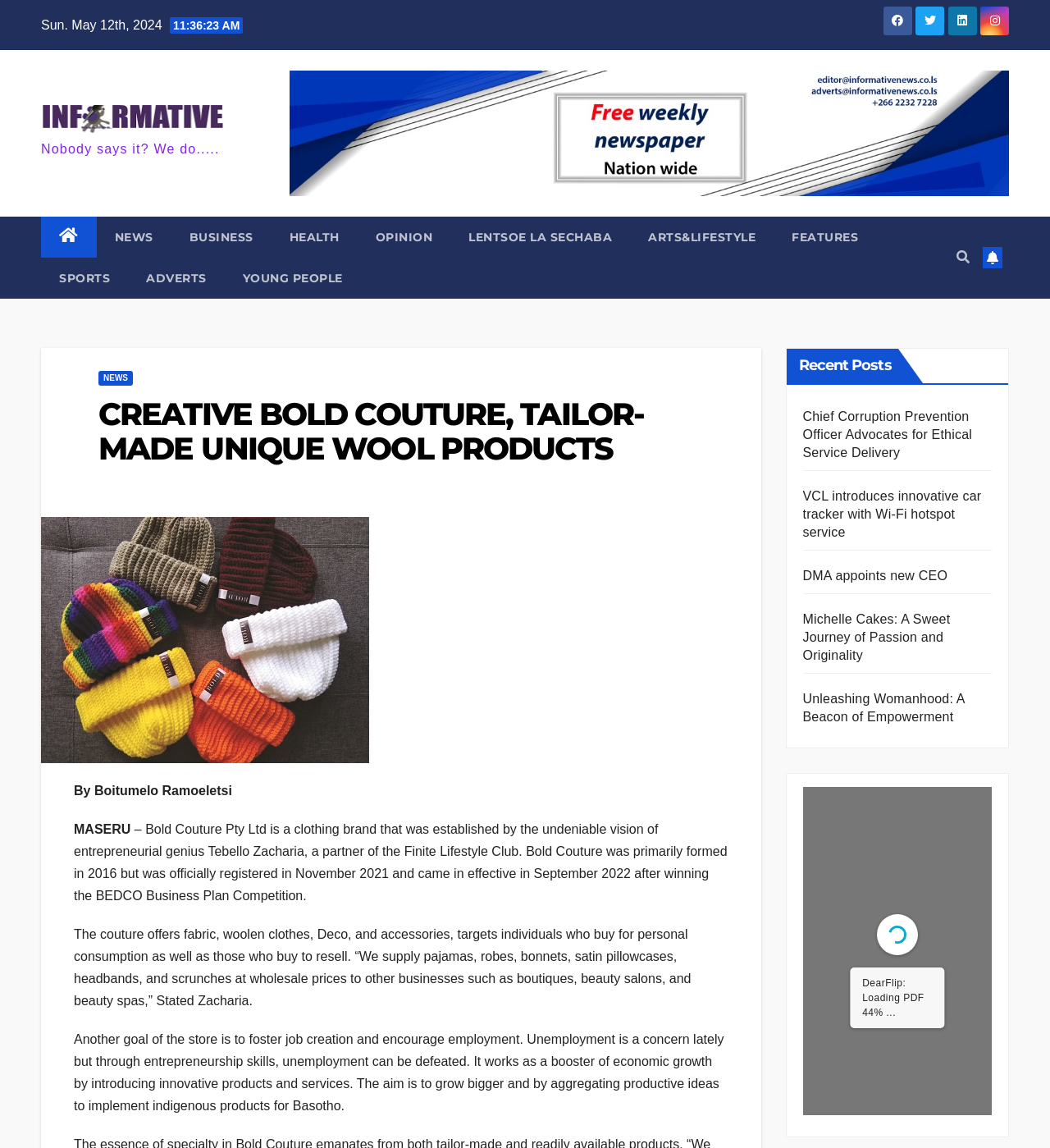Determine the coordinates of the bounding box for the clickable area needed to execute this instruction: "Click the Chief Corruption Prevention Officer Advocates for Ethical Service Delivery link".

[0.764, 0.357, 0.926, 0.4]